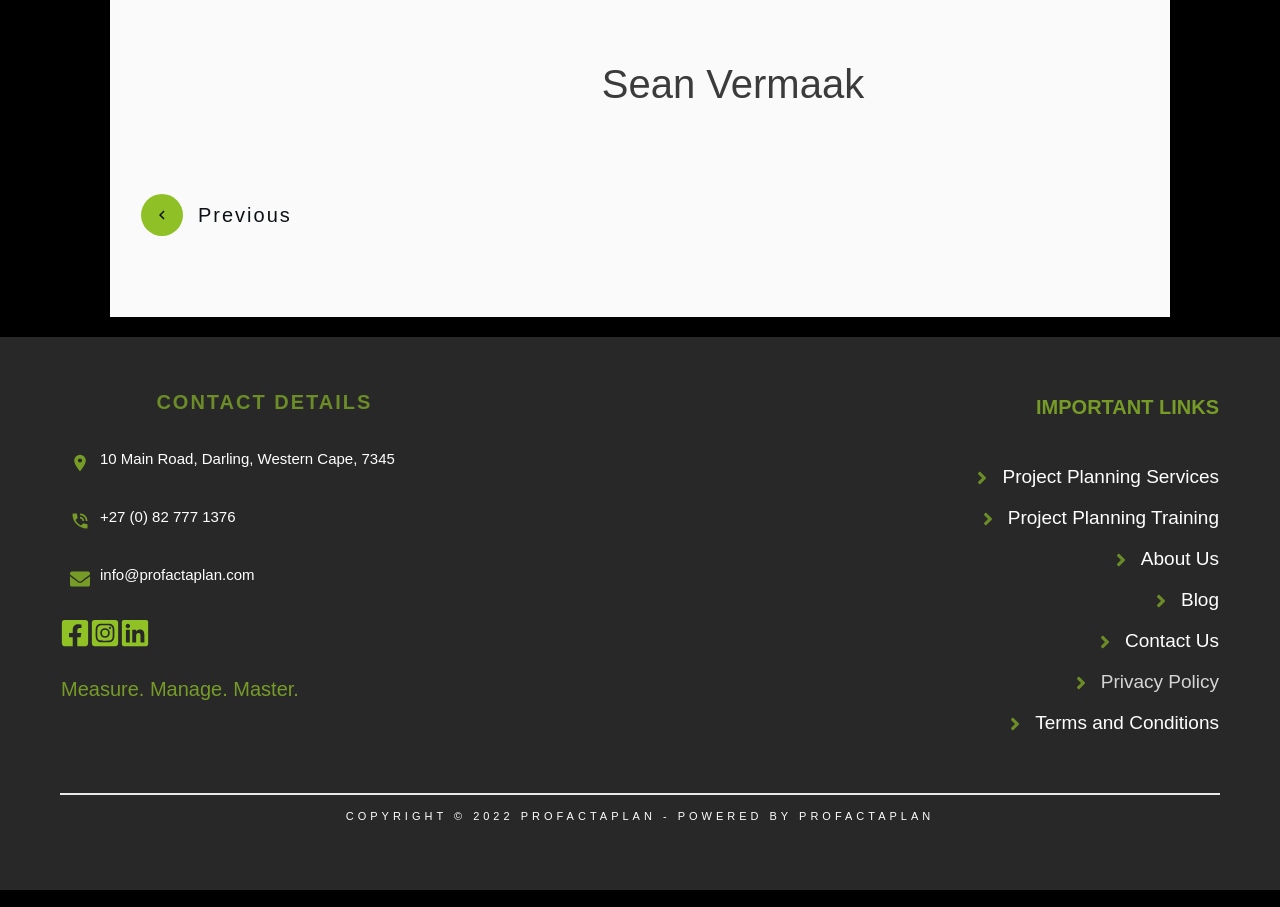Who is the author of this post?
Based on the screenshot, provide a one-word or short-phrase response.

Sean Vermaak